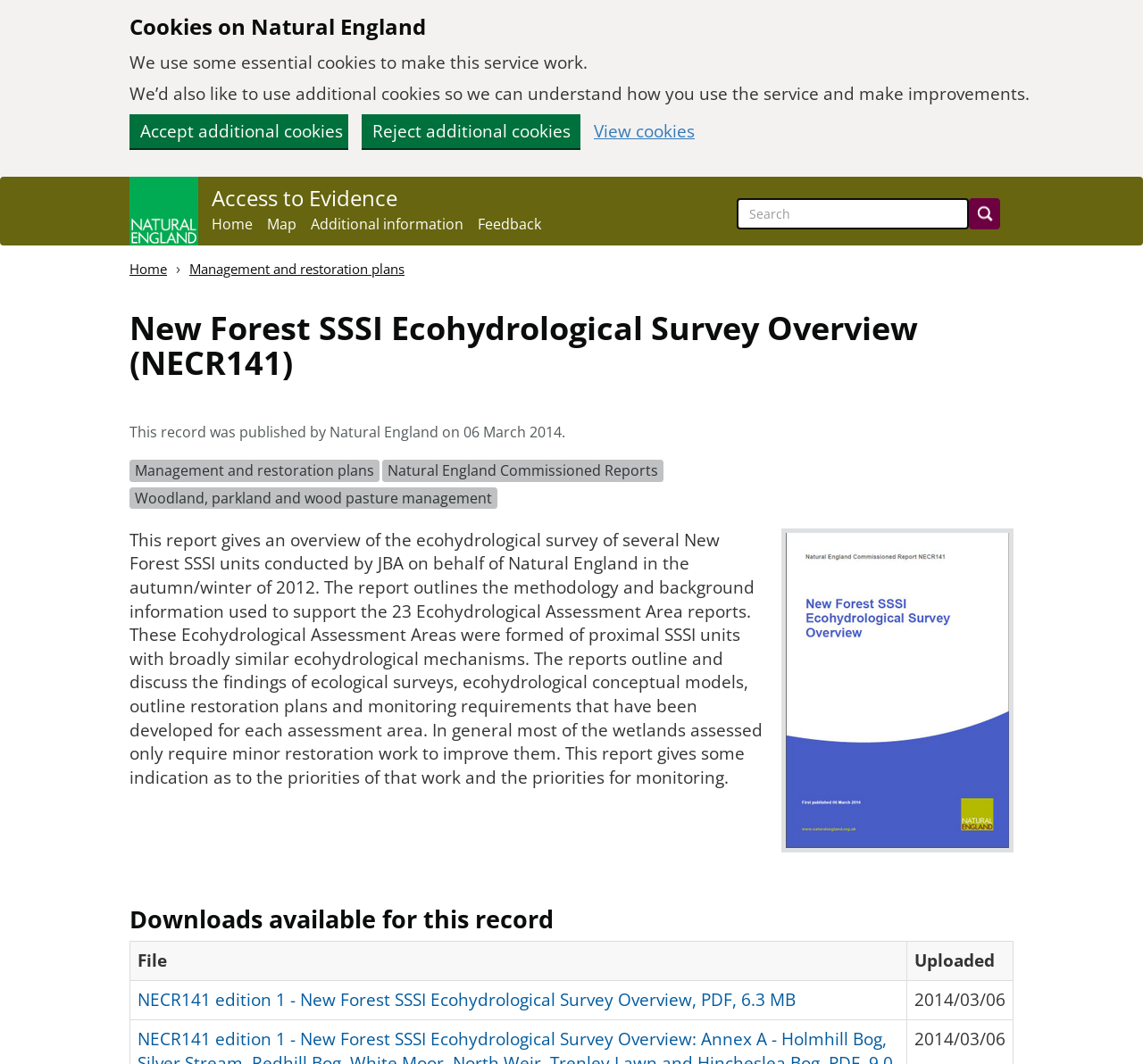Determine the bounding box coordinates of the element that should be clicked to execute the following command: "View the map".

[0.234, 0.204, 0.259, 0.217]